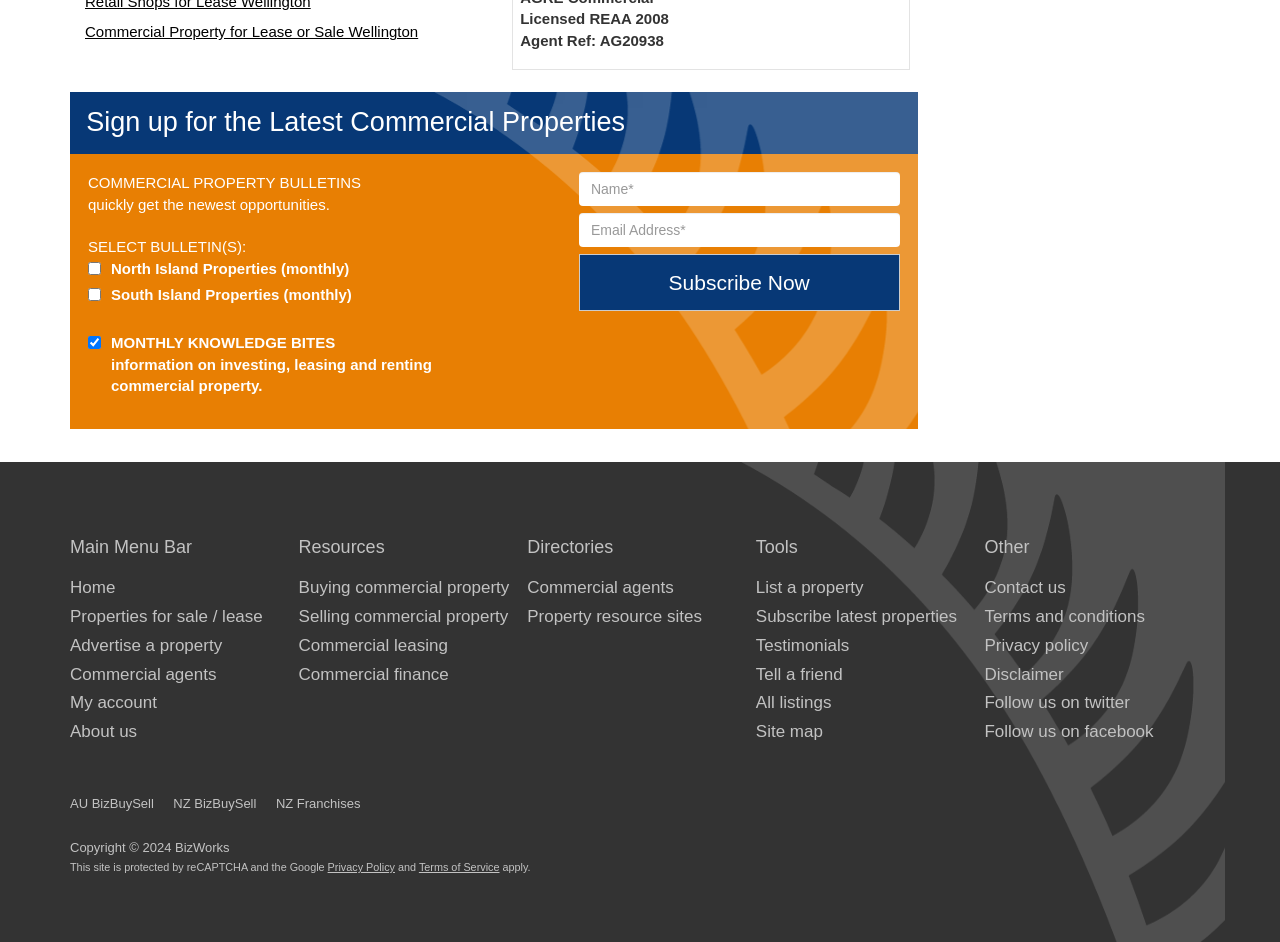Locate and provide the bounding box coordinates for the HTML element that matches this description: "Testimonials".

[0.59, 0.675, 0.664, 0.695]